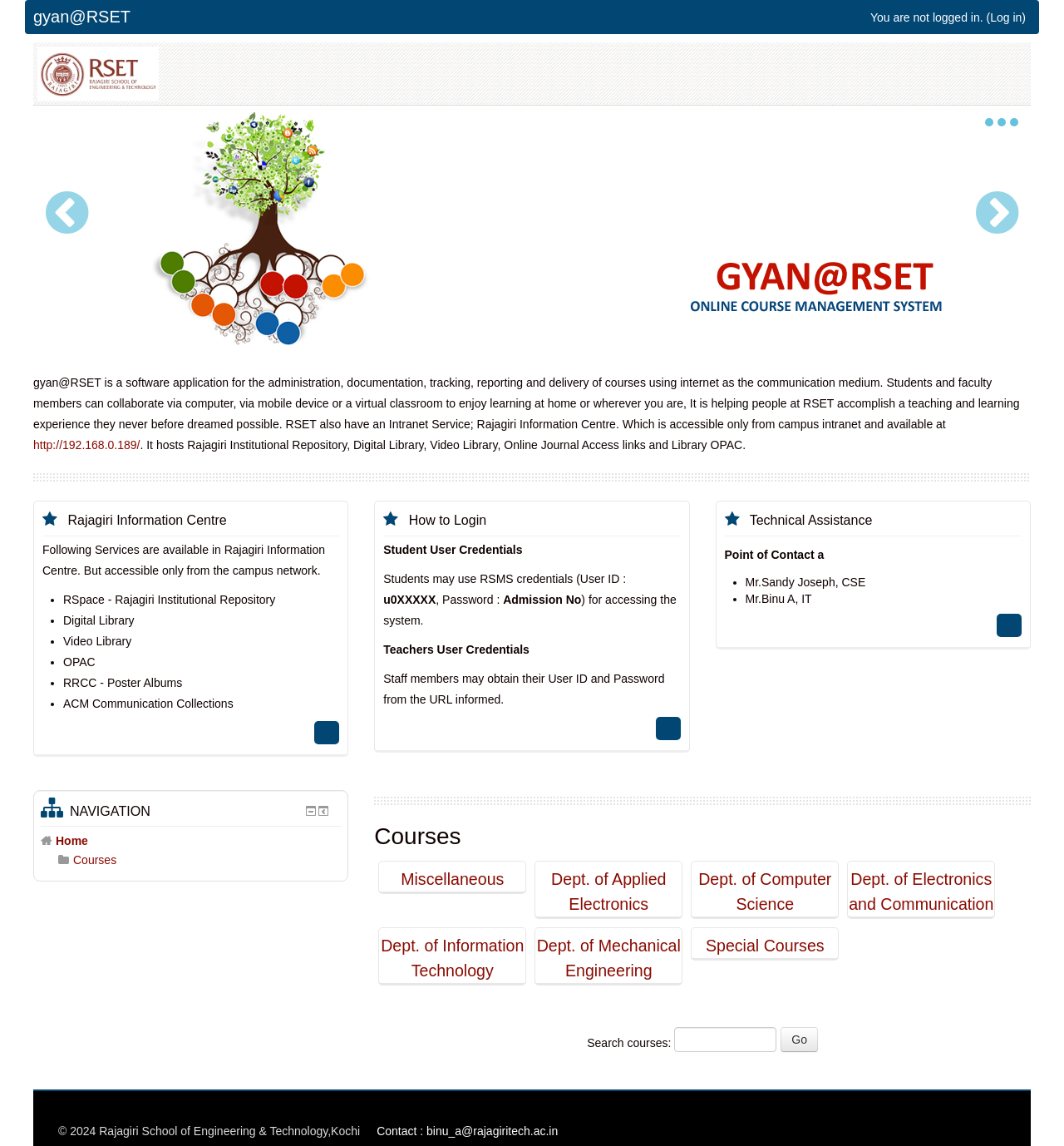Answer the question with a single word or phrase: 
What are the user credentials for students?

RSMS credentials